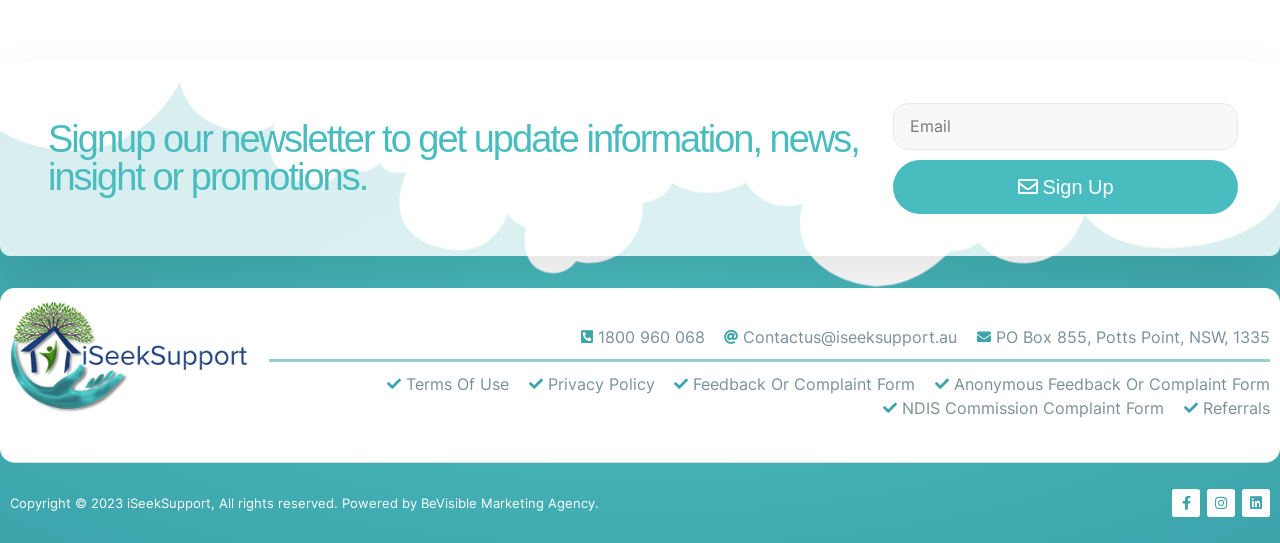What is the phone number listed?
Provide a detailed answer to the question using information from the image.

The phone number is listed as a static text element, suggesting that it is a contact number for the organization or company.